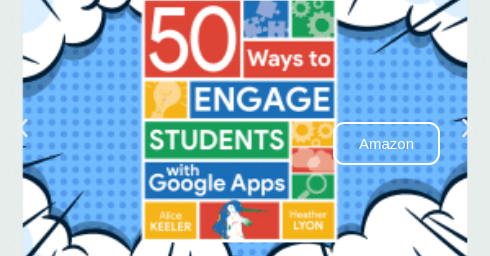What is the background color of the book cover?
Answer the question with a detailed and thorough explanation.

The book cover features a playful blue background, which provides a visually appealing contrast to the colorful graphics and text.